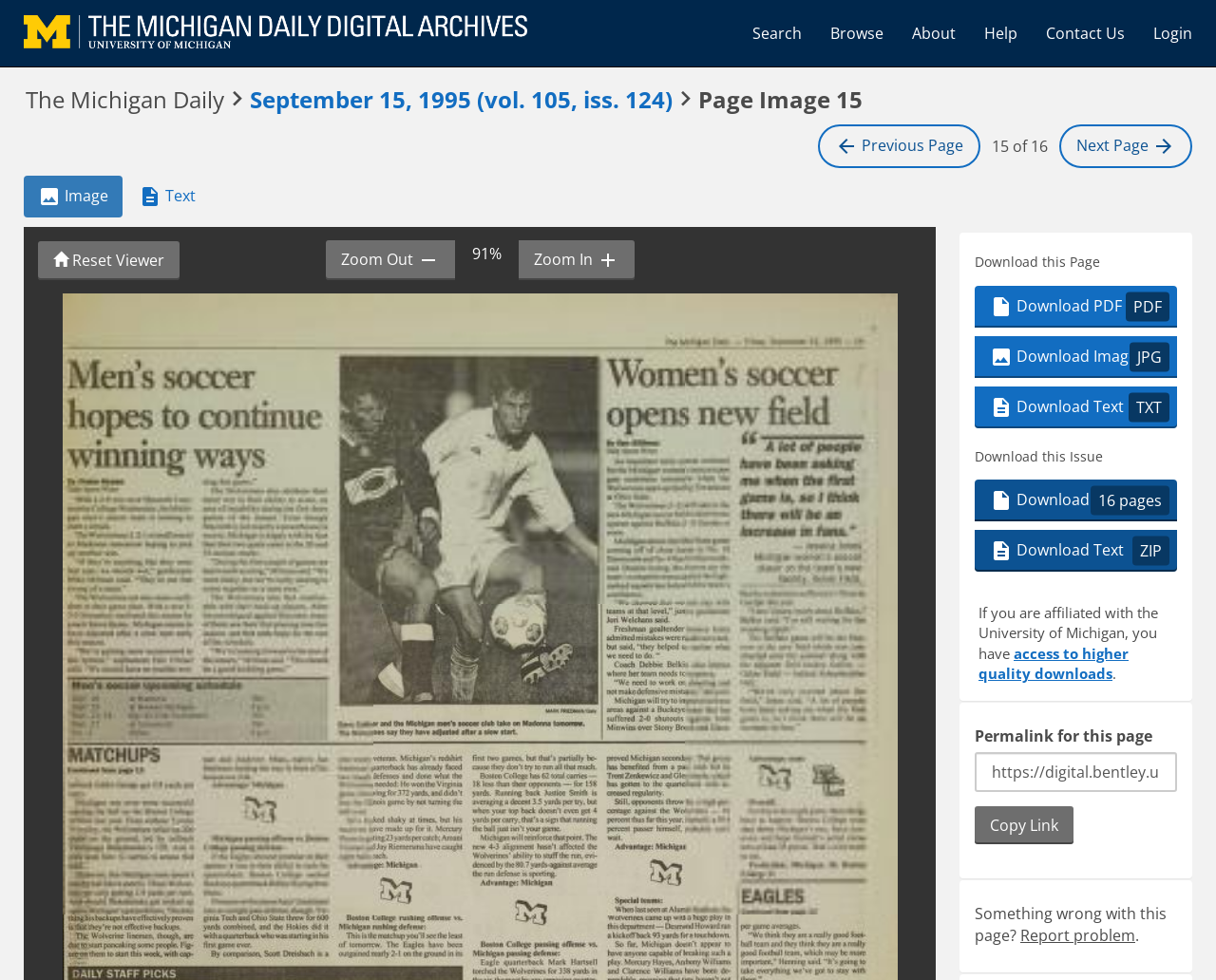Determine the bounding box for the HTML element described here: "Privacy policy". The coordinates should be given as [left, top, right, bottom] with each number being a float between 0 and 1.

None